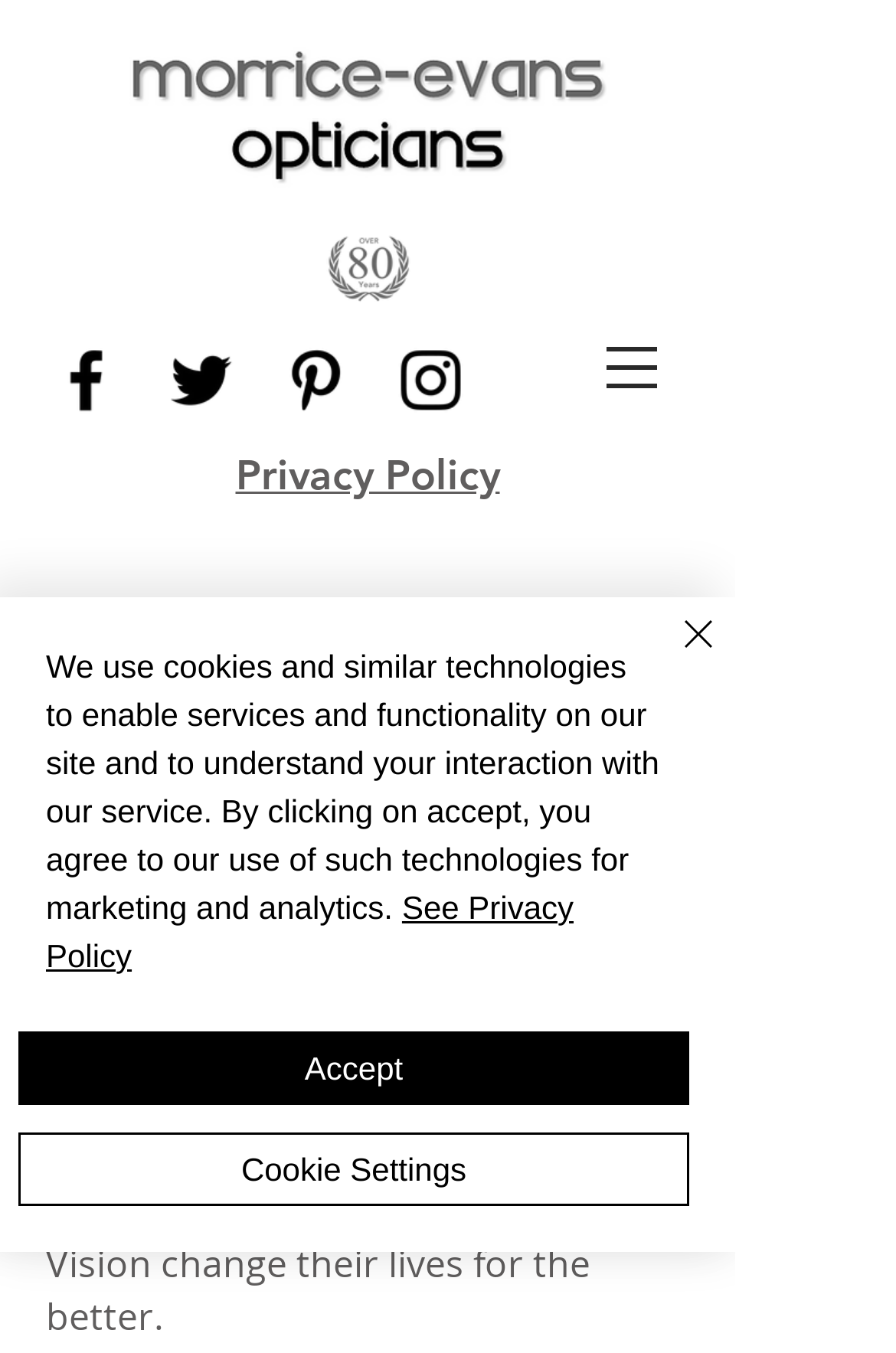Determine the bounding box coordinates for the area that needs to be clicked to fulfill this task: "Click the Facebook link". The coordinates must be given as four float numbers between 0 and 1, i.e., [left, top, right, bottom].

[0.41, 0.846, 0.615, 0.925]